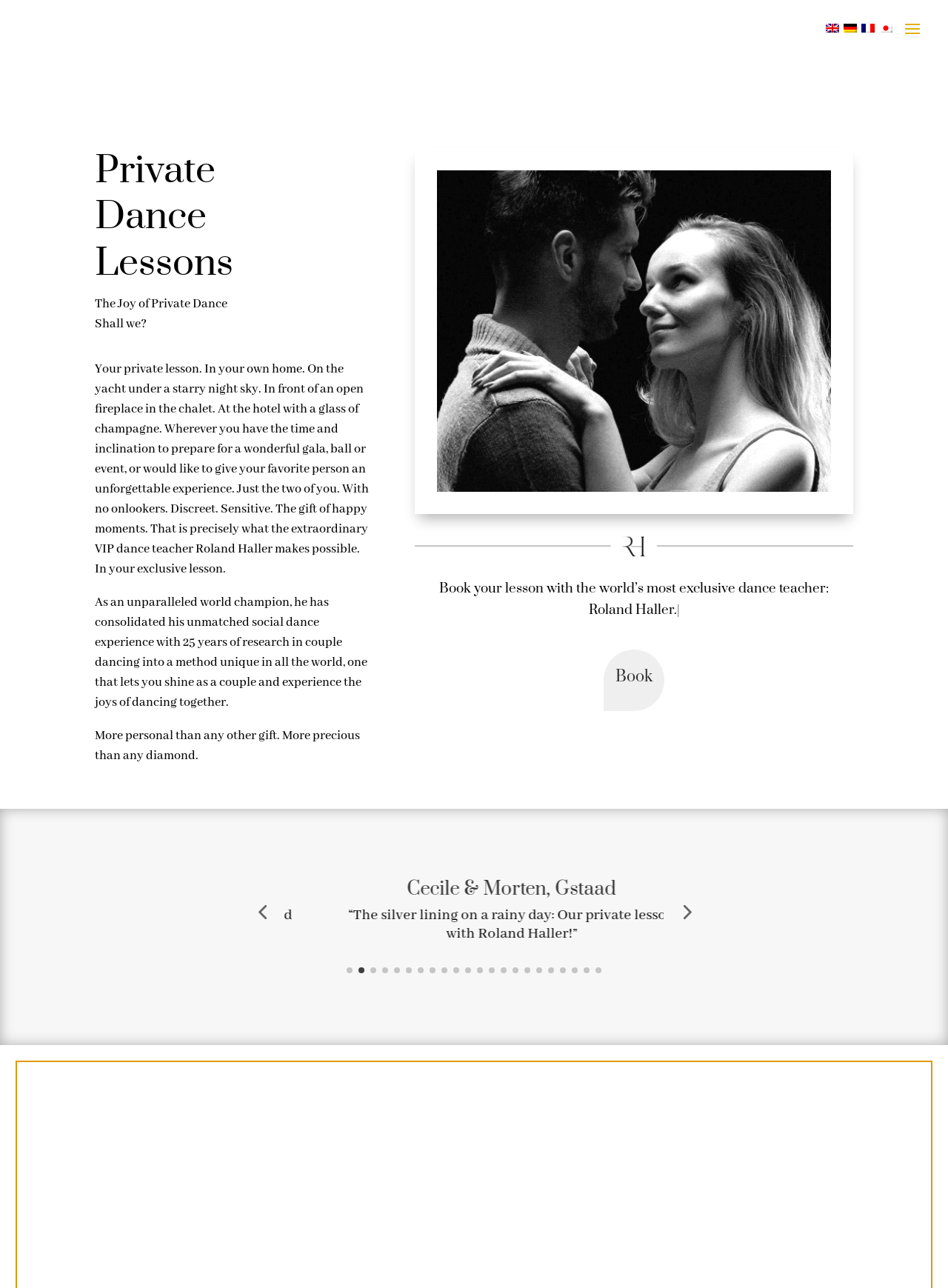Please respond to the question with a concise word or phrase:
What is the tone of the webpage?

Luxurious and exclusive